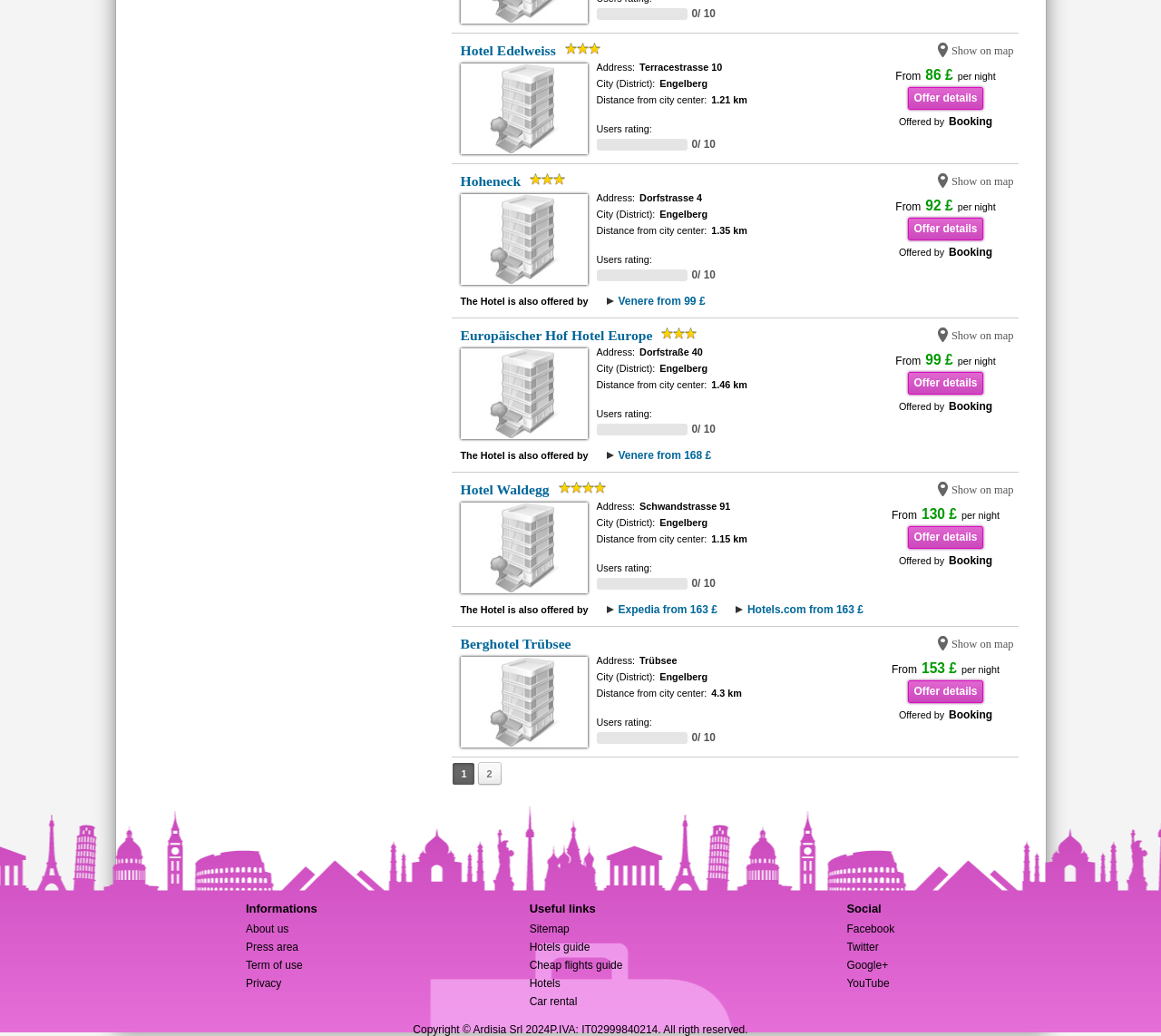Who is offering Hotel Europe?
Look at the image and construct a detailed response to the question.

I looked at the listing for Hotel Europe and found the 'Offered by' section, which mentions that it is offered by Booking.